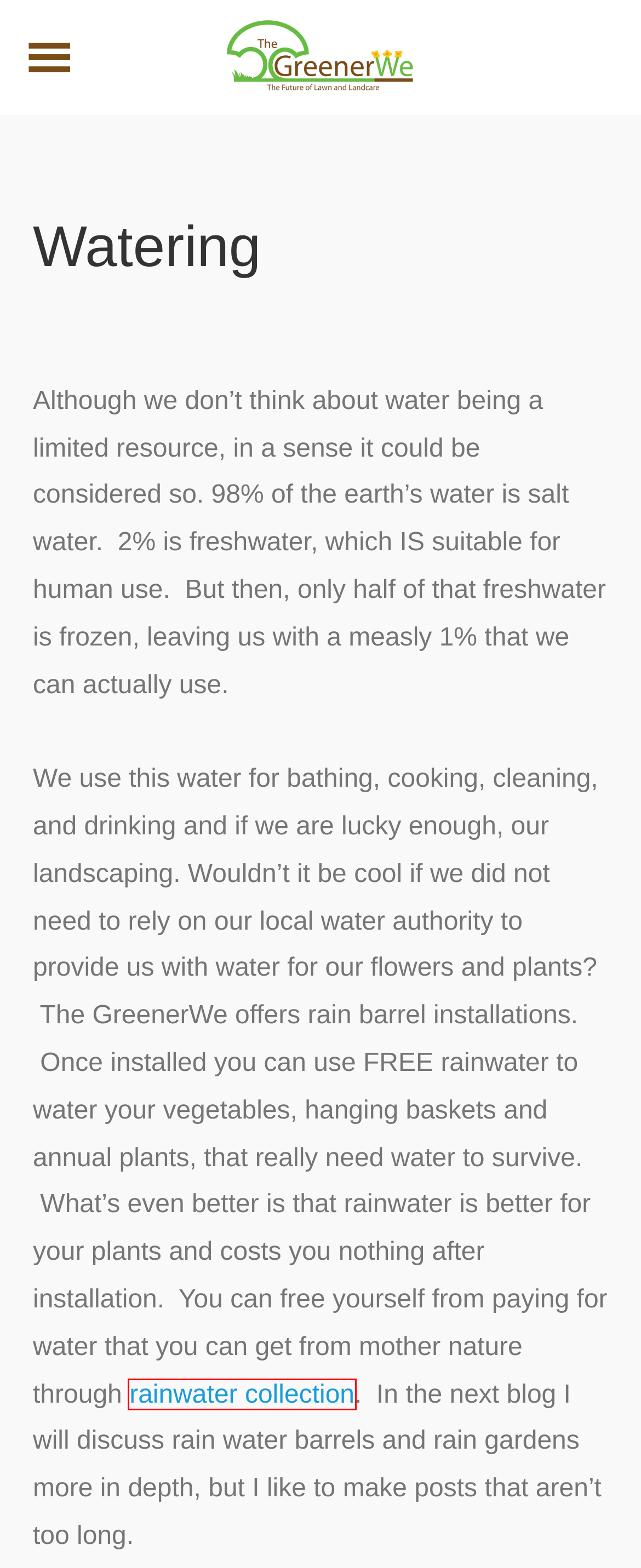Examine the screenshot of a webpage with a red bounding box around a UI element. Your task is to identify the webpage description that best corresponds to the new webpage after clicking the specified element. The given options are:
A. Rainwater Harvesting | Rainwater Collection Systems | KD Pumps
B. The GreenerWe Landscaping | Buffalo, NY | Electric Lawn Service
C. Break the Cycle! - The GreenerWe Landscaping
D. The GreenerWe Landscaping - Green energy information | Electric
E. Grass Roots - The GreenerWe Landscaping
F. Credits - The GreenerWe Landscaping
G. Tree Care Professional - The GreenerWe Landscaping
H. About Us - The GreenerWe Landscaping

A